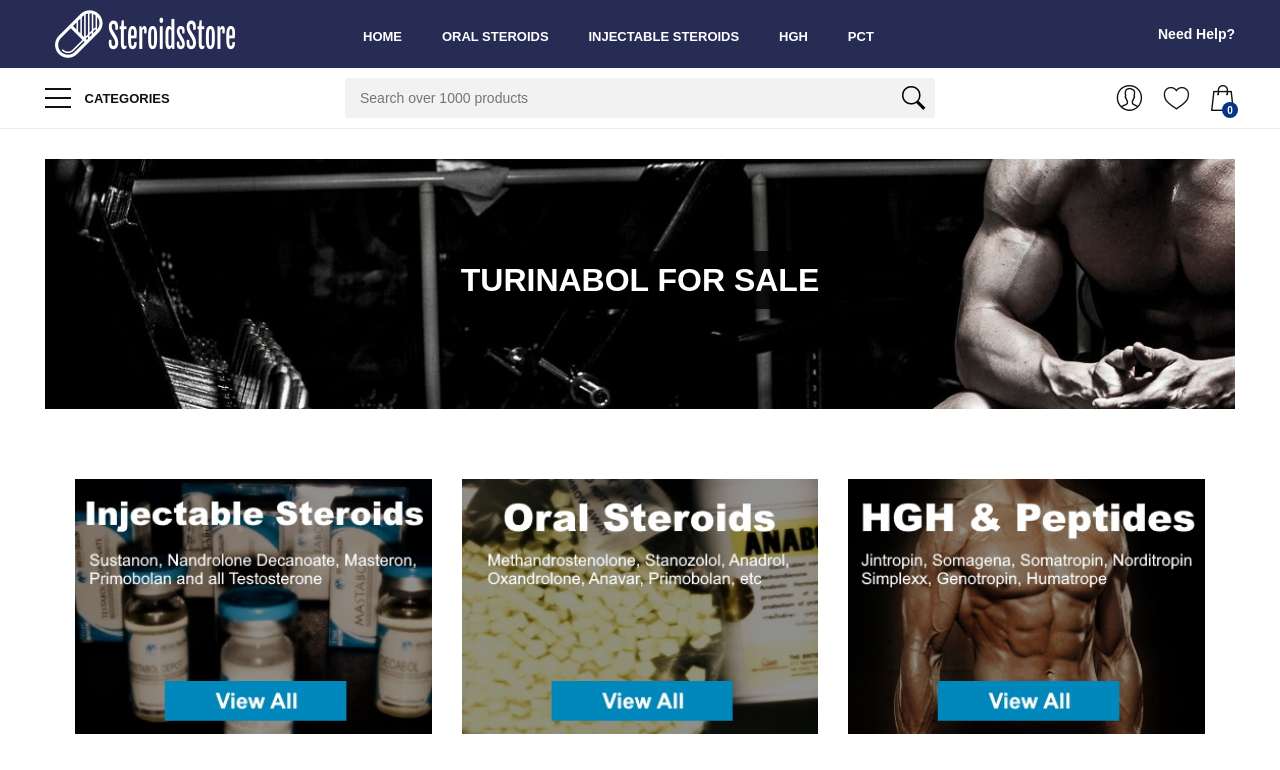Please answer the following question using a single word or phrase: 
What is the main category of products sold on this website?

Steroids